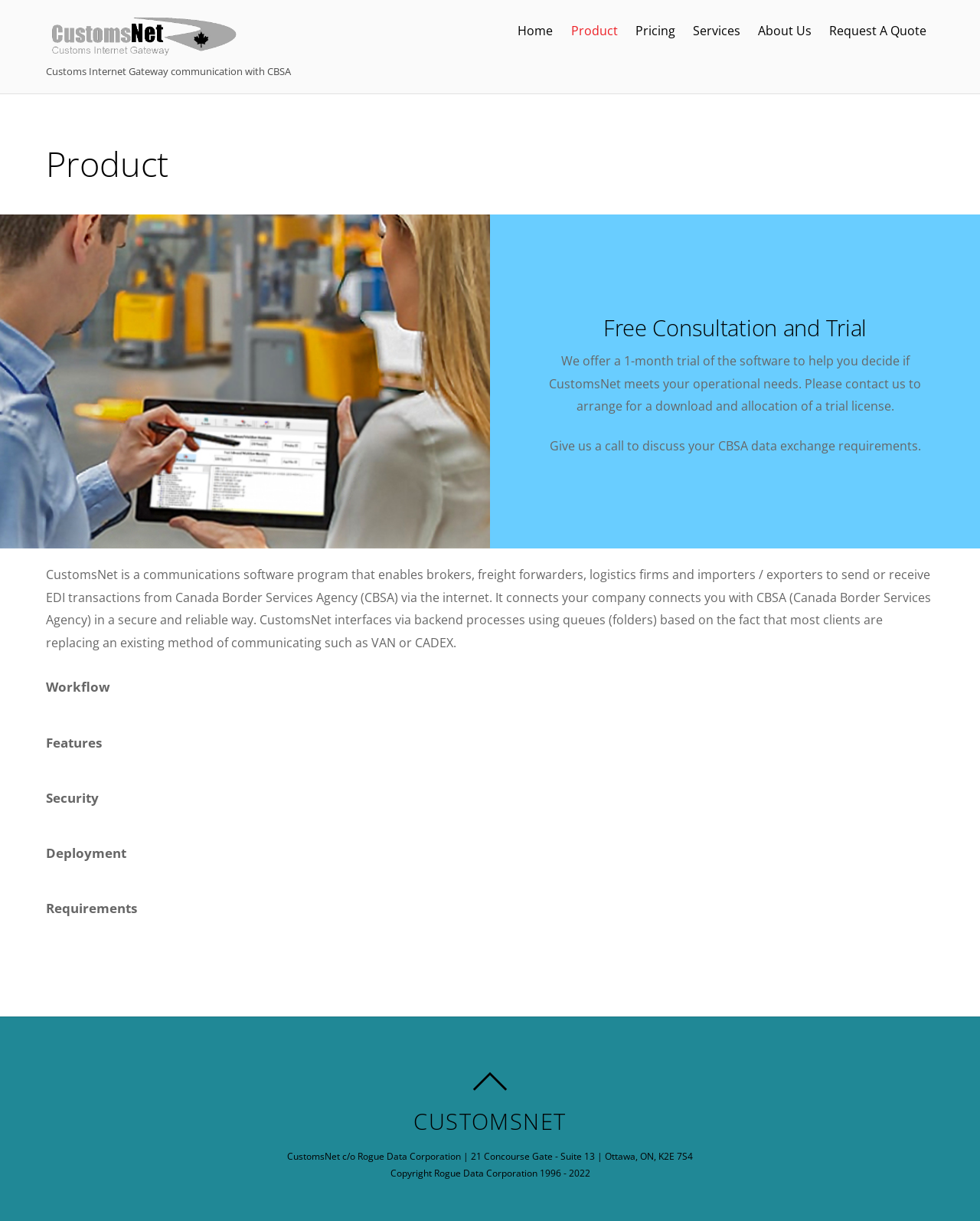Bounding box coordinates are given in the format (top-left x, top-left y, bottom-right x, bottom-right y). All values should be floating point numbers between 0 and 1. Provide the bounding box coordinate for the UI element described as: Joseph Griffiths

None